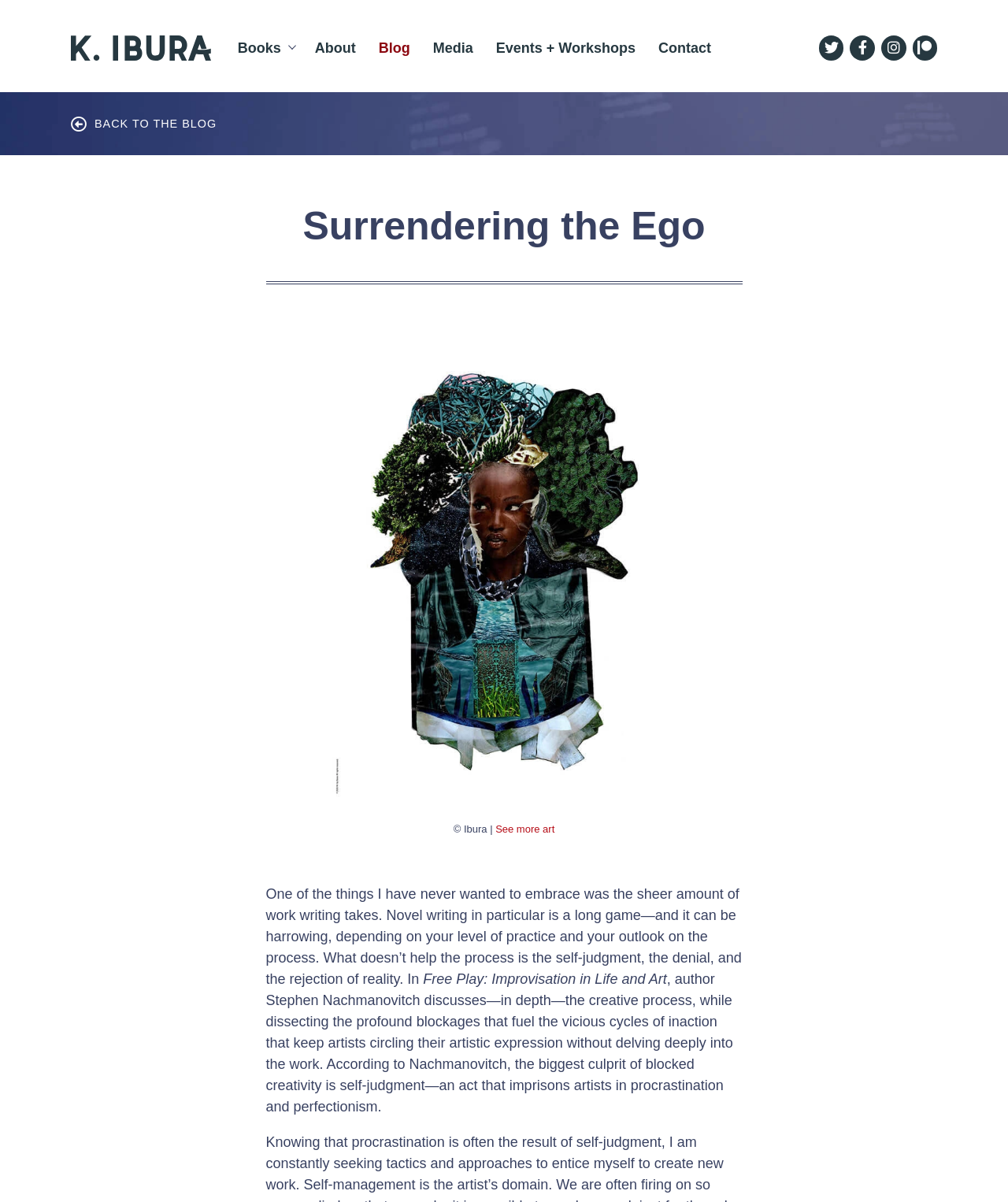Provide the bounding box coordinates of the HTML element this sentence describes: "See more art". The bounding box coordinates consist of four float numbers between 0 and 1, i.e., [left, top, right, bottom].

[0.492, 0.685, 0.55, 0.695]